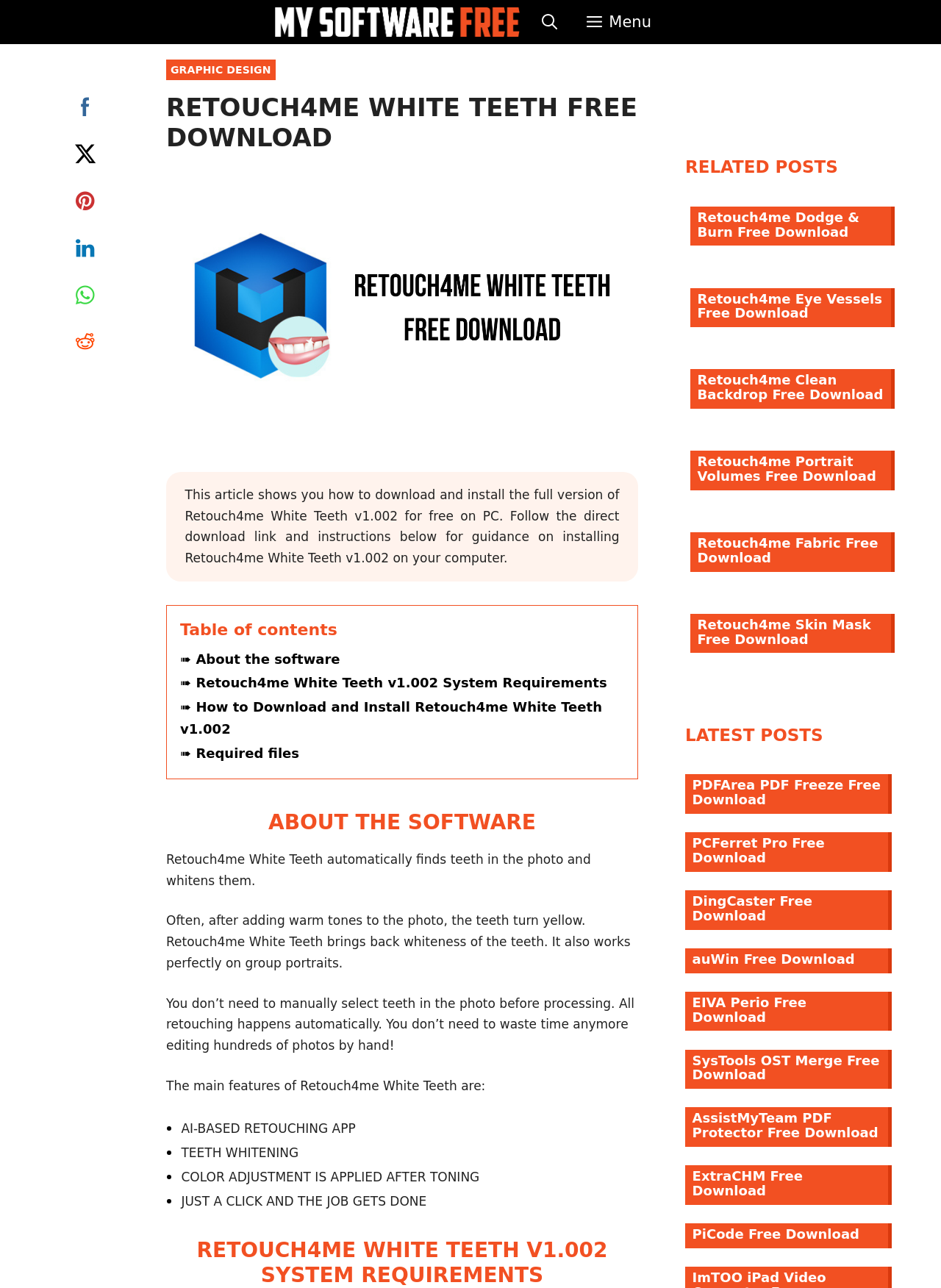Determine the main heading text of the webpage.

RETOUCH4ME WHITE TEETH FREE DOWNLOAD